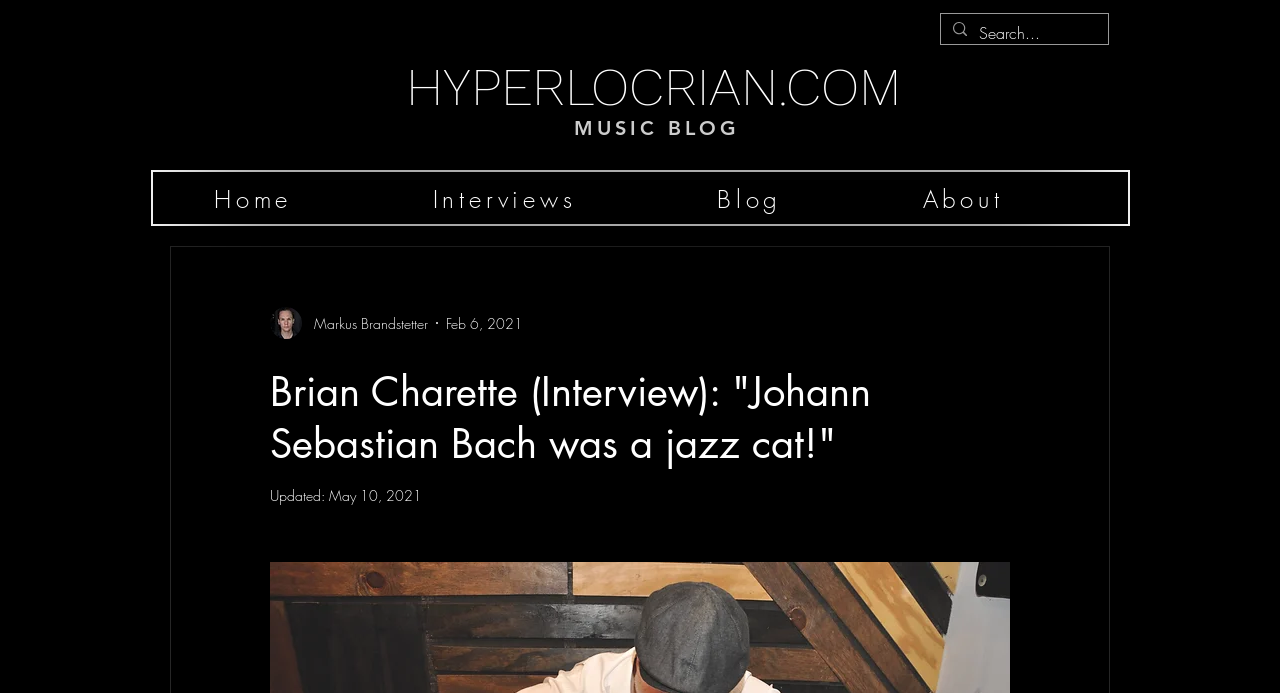Who is the writer of the article?
Give a one-word or short-phrase answer derived from the screenshot.

Markus Brandstetter